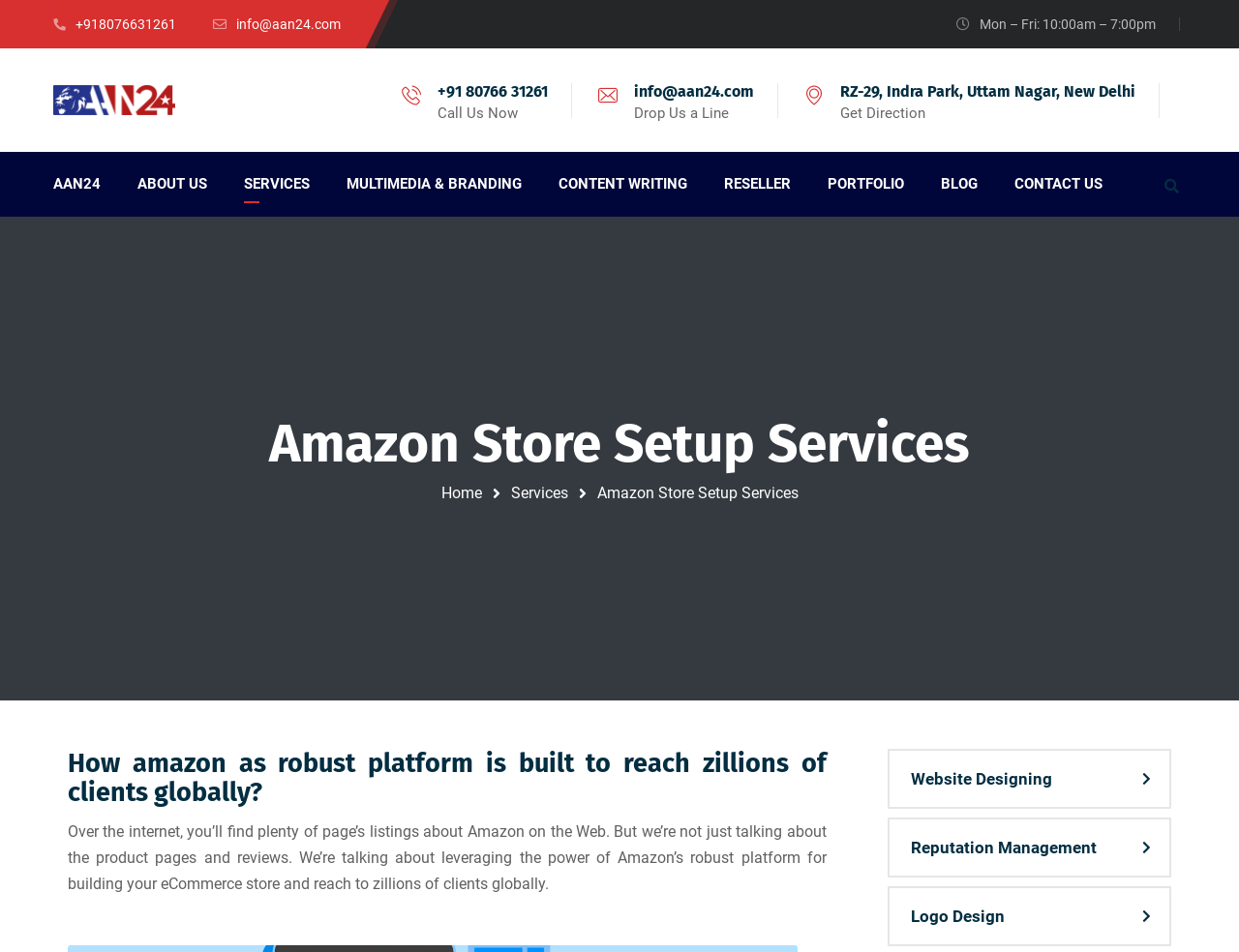Can you pinpoint the bounding box coordinates for the clickable element required for this instruction: "Enter email address in the 'Subscribe' textbox"? The coordinates should be four float numbers between 0 and 1, i.e., [left, top, right, bottom].

None